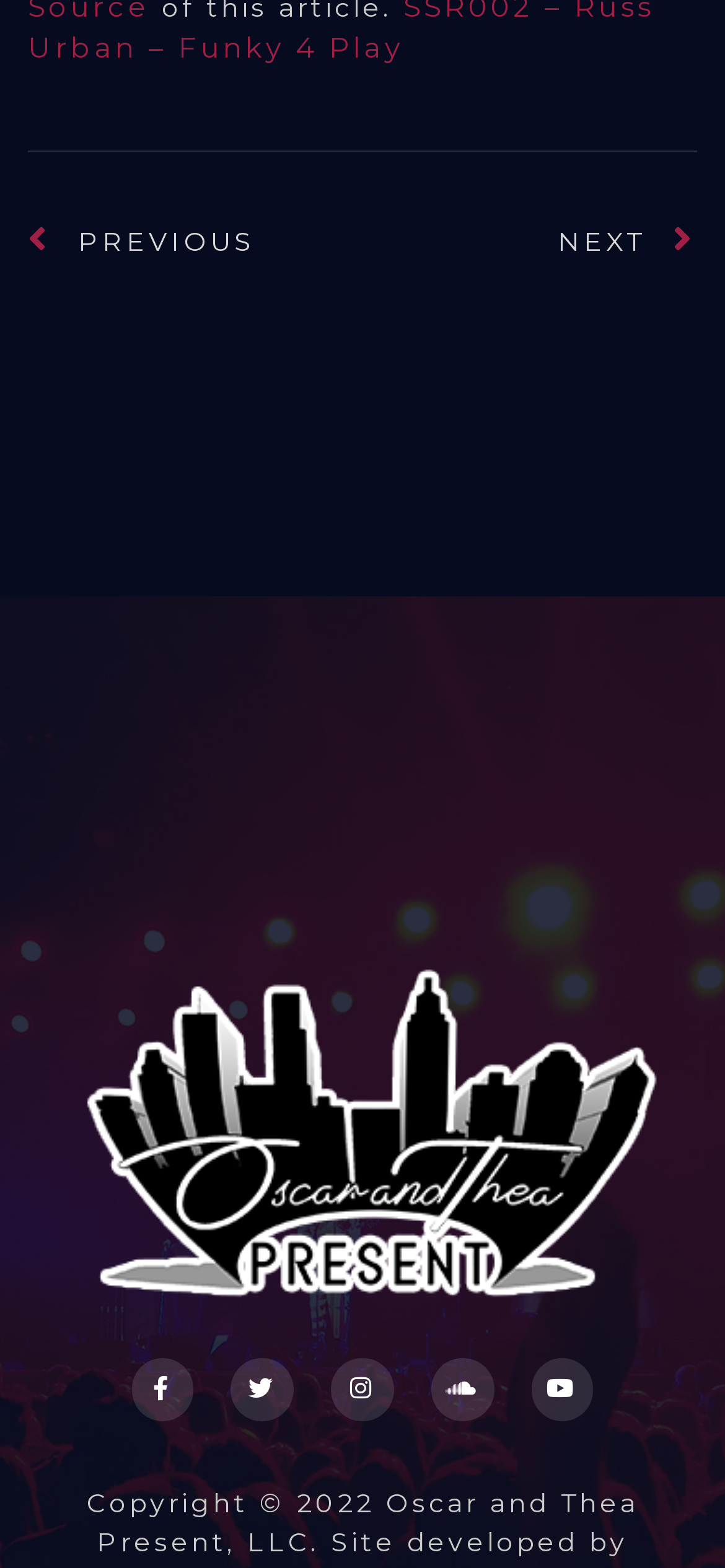Could you provide the bounding box coordinates for the portion of the screen to click to complete this instruction: "visit oscar and thea present"?

[0.051, 0.605, 0.949, 0.842]